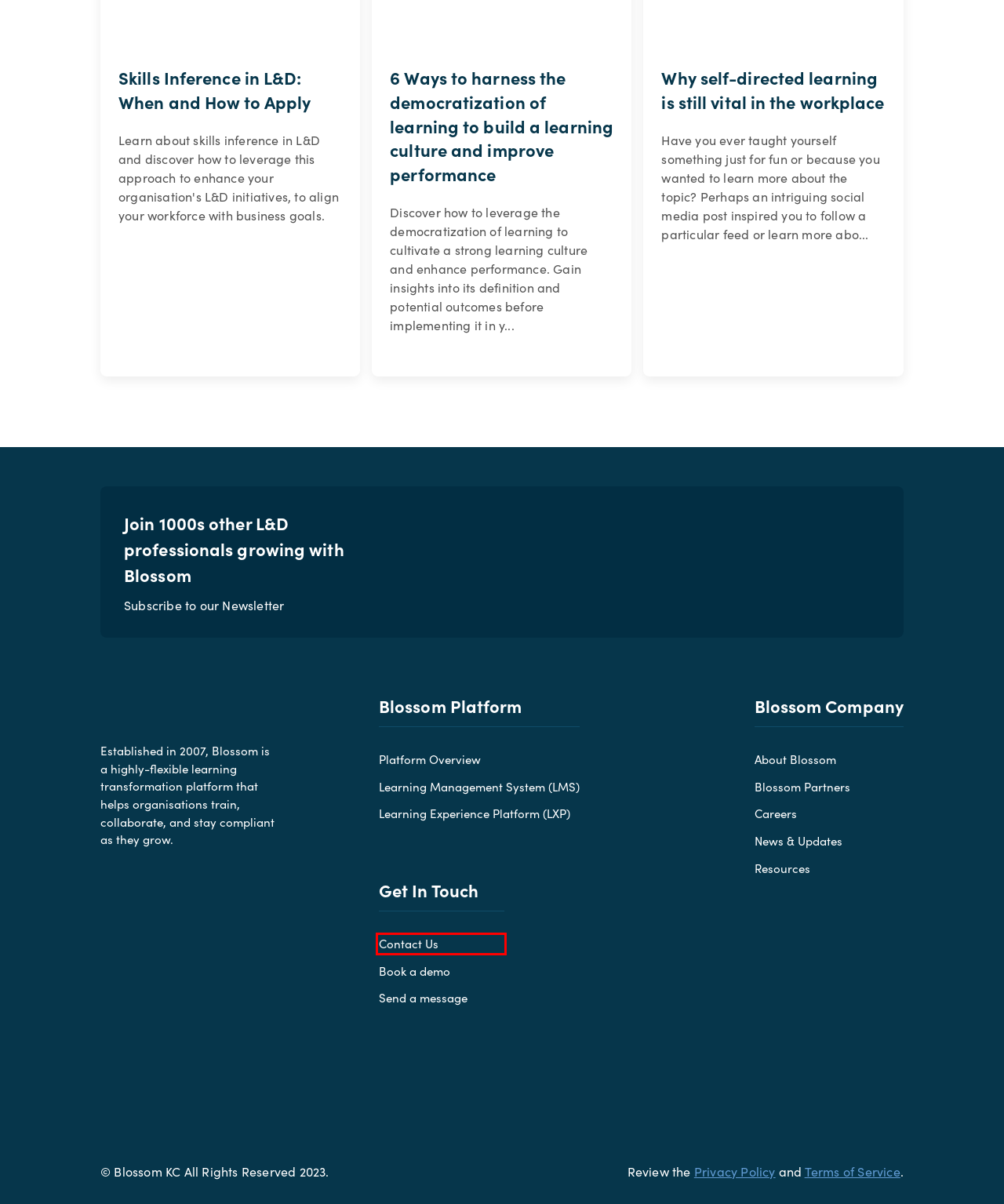Given a webpage screenshot featuring a red rectangle around a UI element, please determine the best description for the new webpage that appears after the element within the bounding box is clicked. The options are:
A. Best Learning Management System (LMS) UK by Blossom
B. Terms of Service - Blossom
C. Blossom Partners | Platform Implementation & Support Network
D. Privacy Policy - Blossom
E. Careers at Blossom | We’re Growing, Globally. Join Us!
F. Get in Touch | Blossom Contact Details & Office Locations
G. Blossom Blog - Blossom
H. Enterprise Learning Experience Platform (LXP) Alternative - Blossom

F